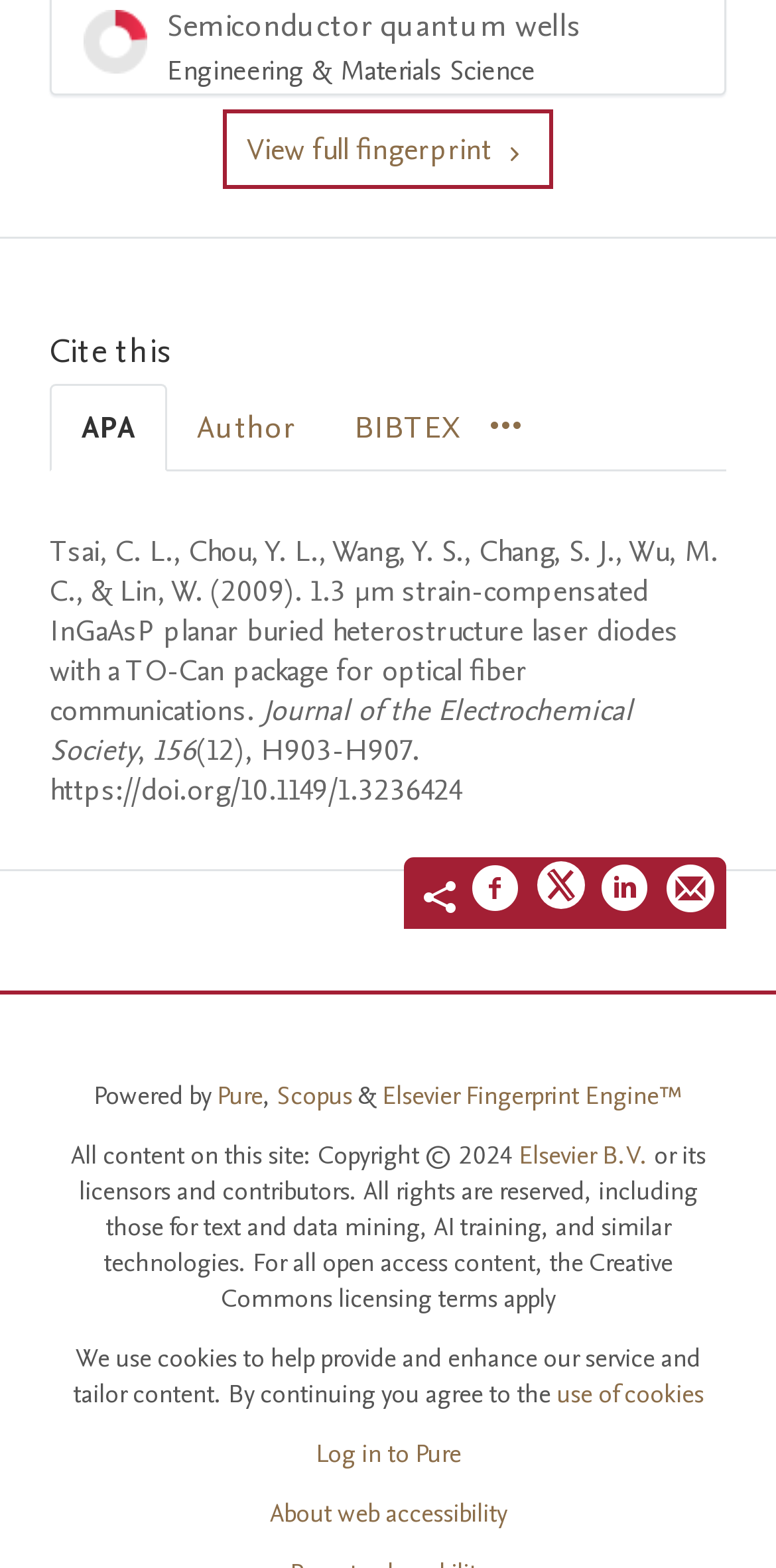Indicate the bounding box coordinates of the element that must be clicked to execute the instruction: "Visit NHAN TAM DENTISTRY CO.,LTD homepage". The coordinates should be given as four float numbers between 0 and 1, i.e., [left, top, right, bottom].

None